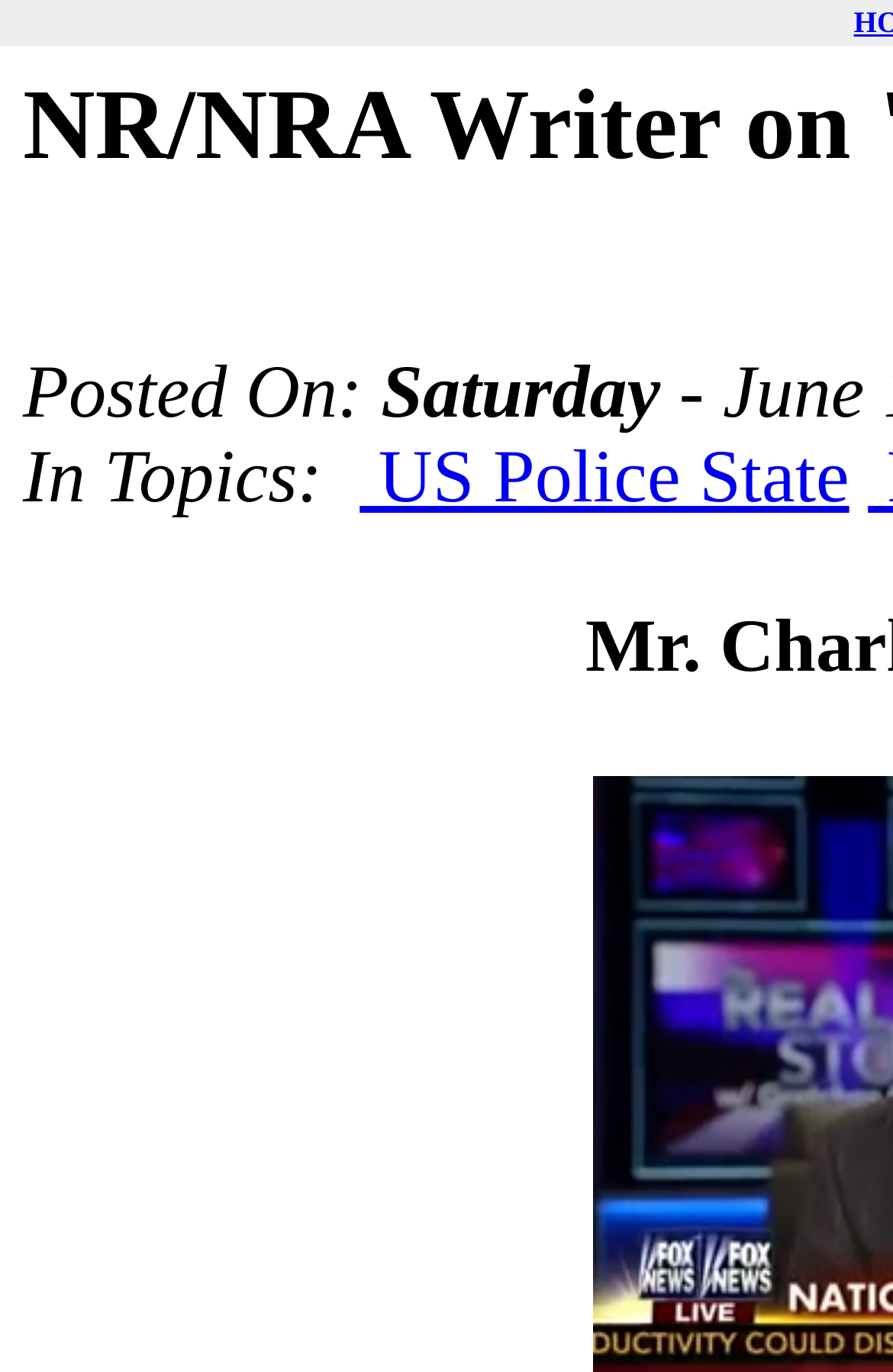Provide the bounding box coordinates for the UI element that is described as: "US Police State".

[0.403, 0.319, 0.951, 0.379]